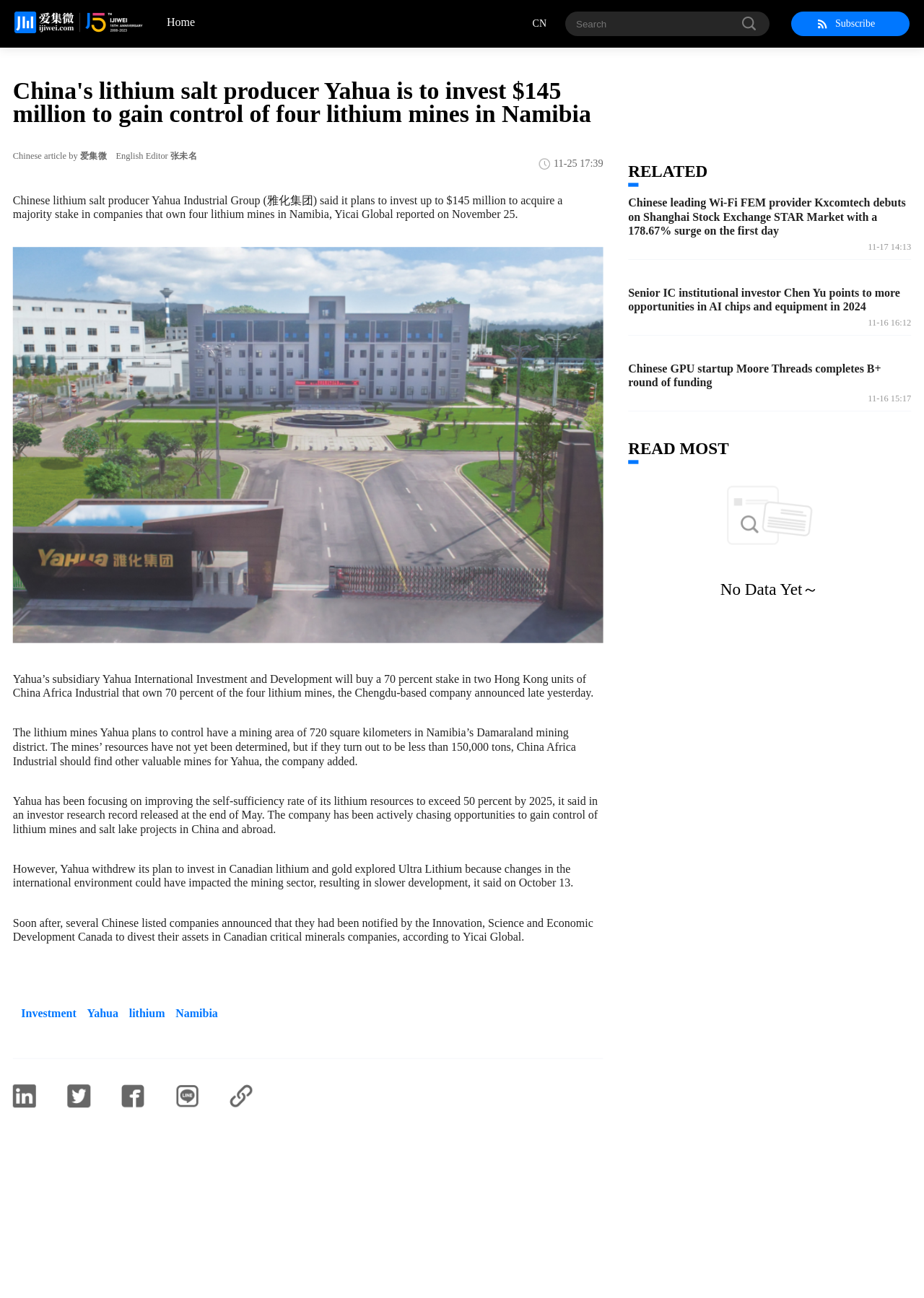Given the description of the UI element: "parent_node: Home", predict the bounding box coordinates in the form of [left, top, right, bottom], with each value being a float between 0 and 1.

[0.016, 0.009, 0.155, 0.028]